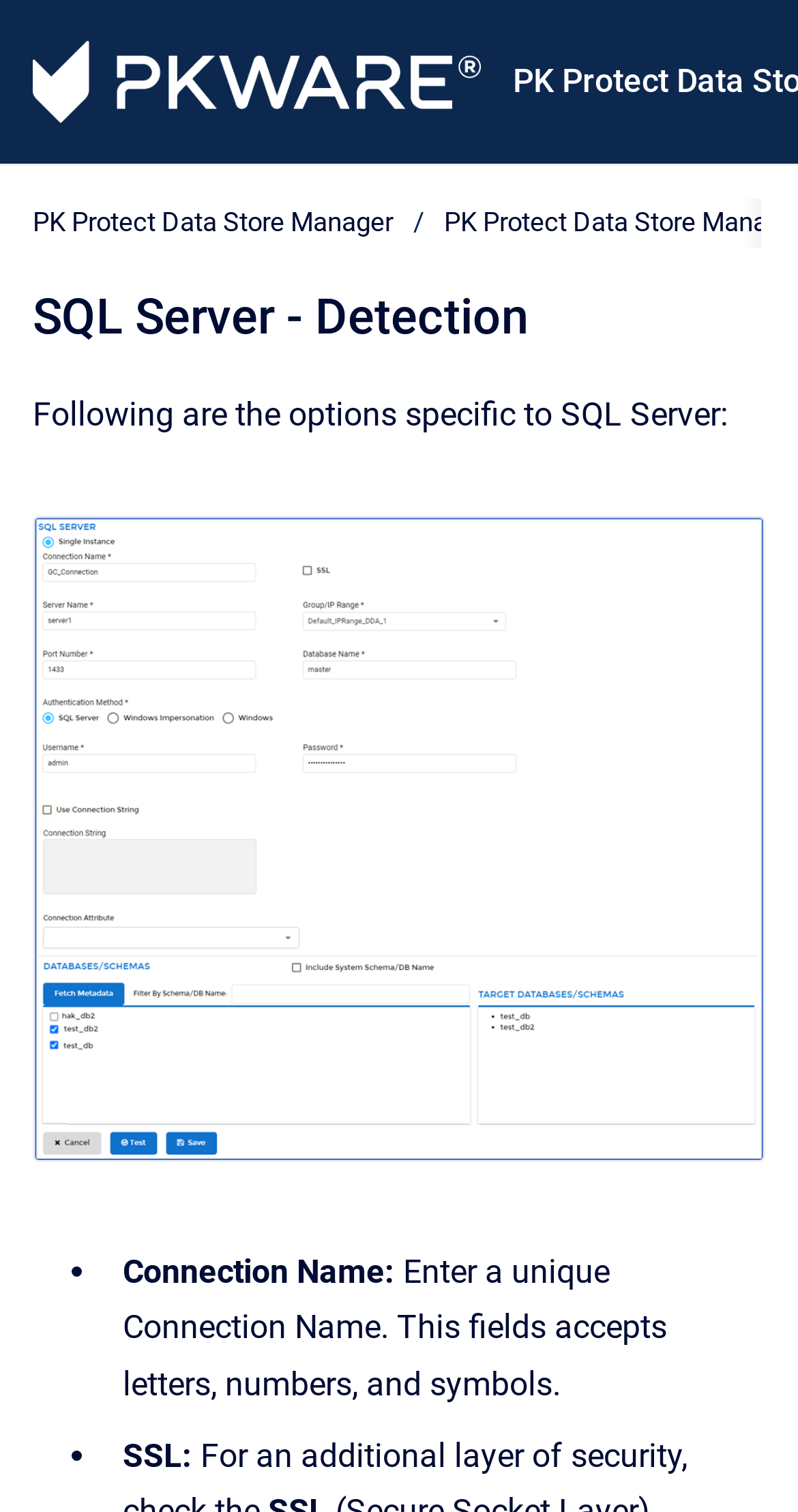Answer with a single word or phrase: 
Can the connection name contain special characters?

Yes